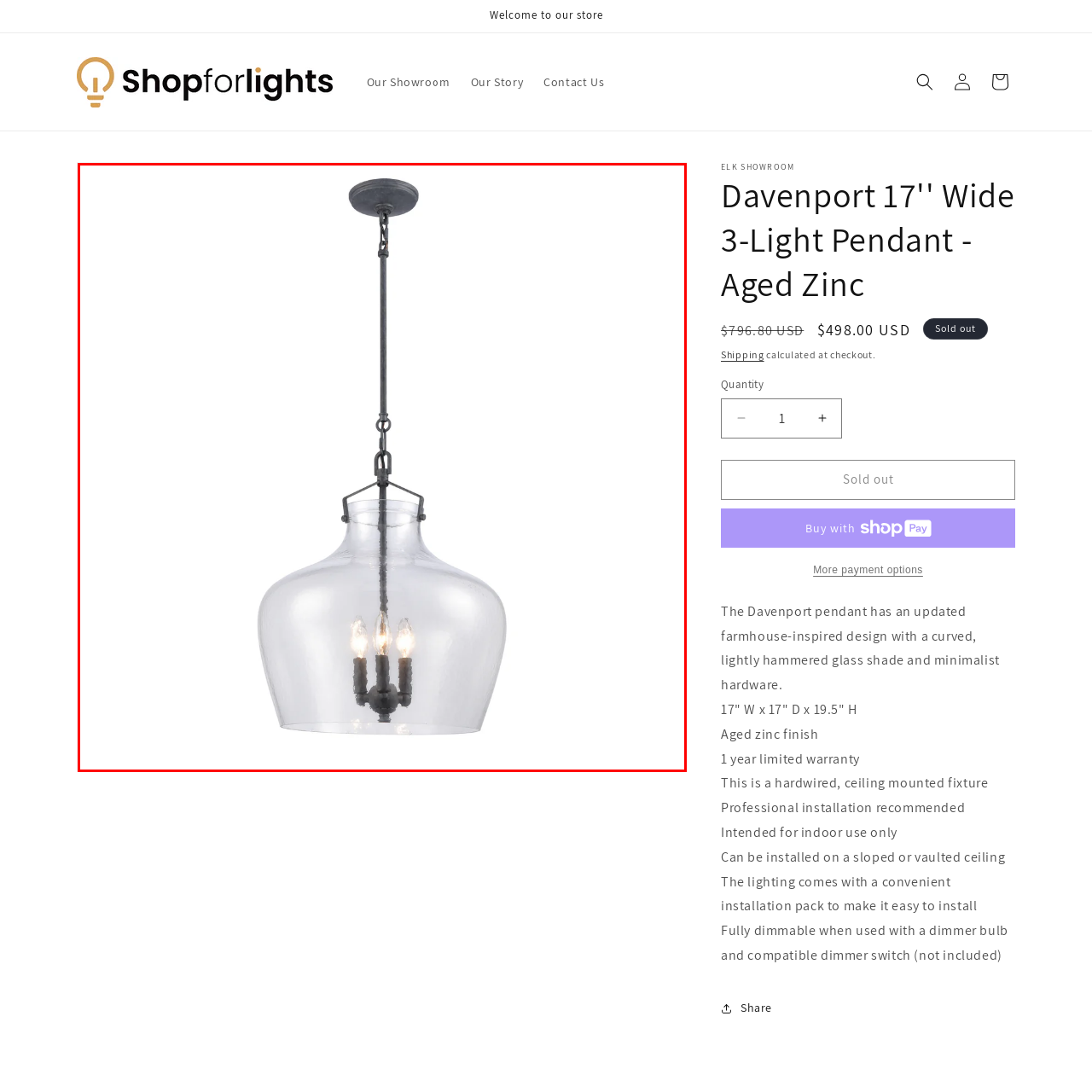How many bulbs does the pendant light hold?
Look at the image contained within the red bounding box and provide a detailed answer based on the visual details you can infer from it.

According to the caption, the pendant light features a gracefully curved, lightly hammered glass shade that encapsulates three bulbs, providing ample illumination.